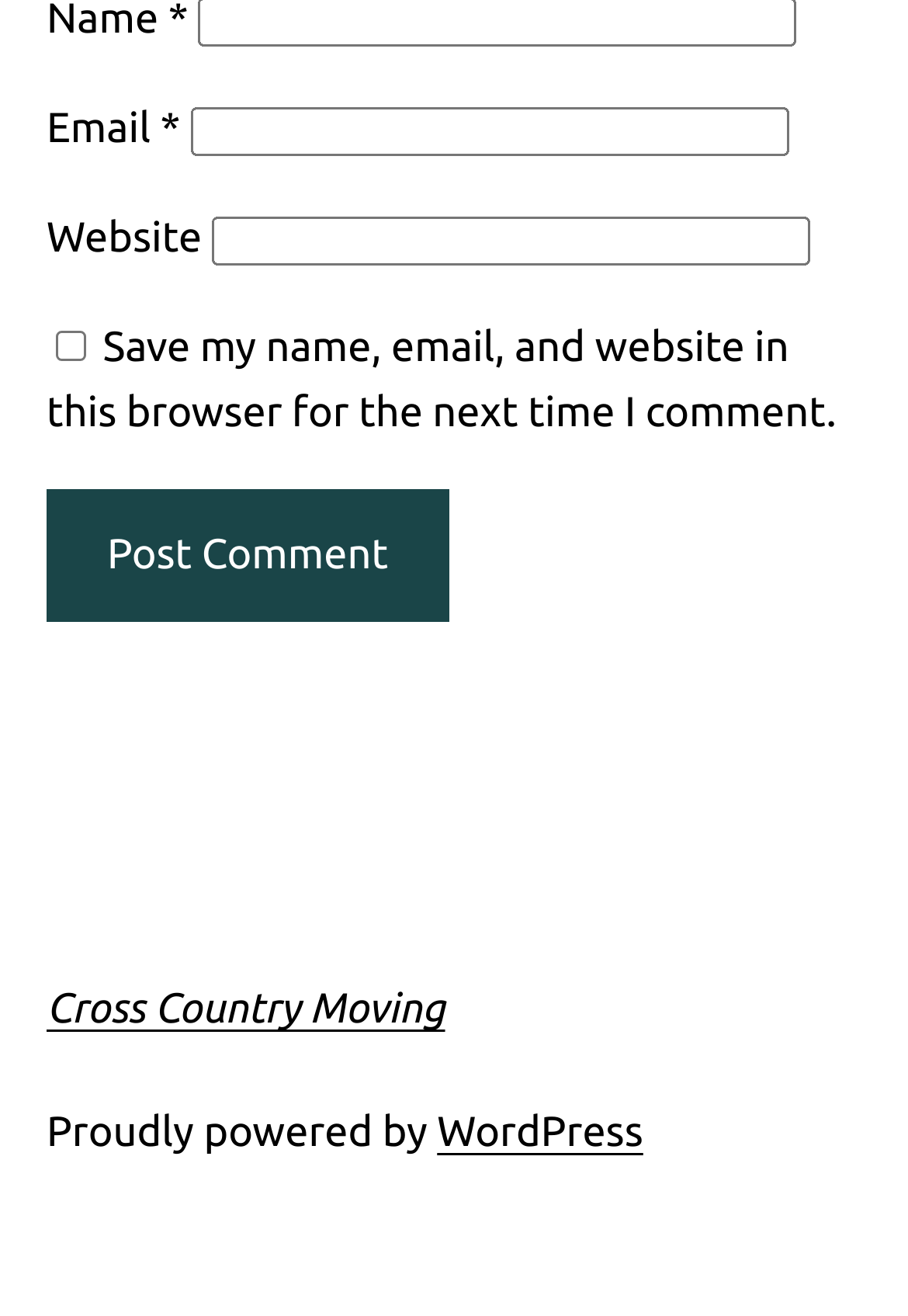Based on the element description: "parent_node: Website name="url"", identify the UI element and provide its bounding box coordinates. Use four float numbers between 0 and 1, [left, top, right, bottom].

[0.233, 0.164, 0.892, 0.201]